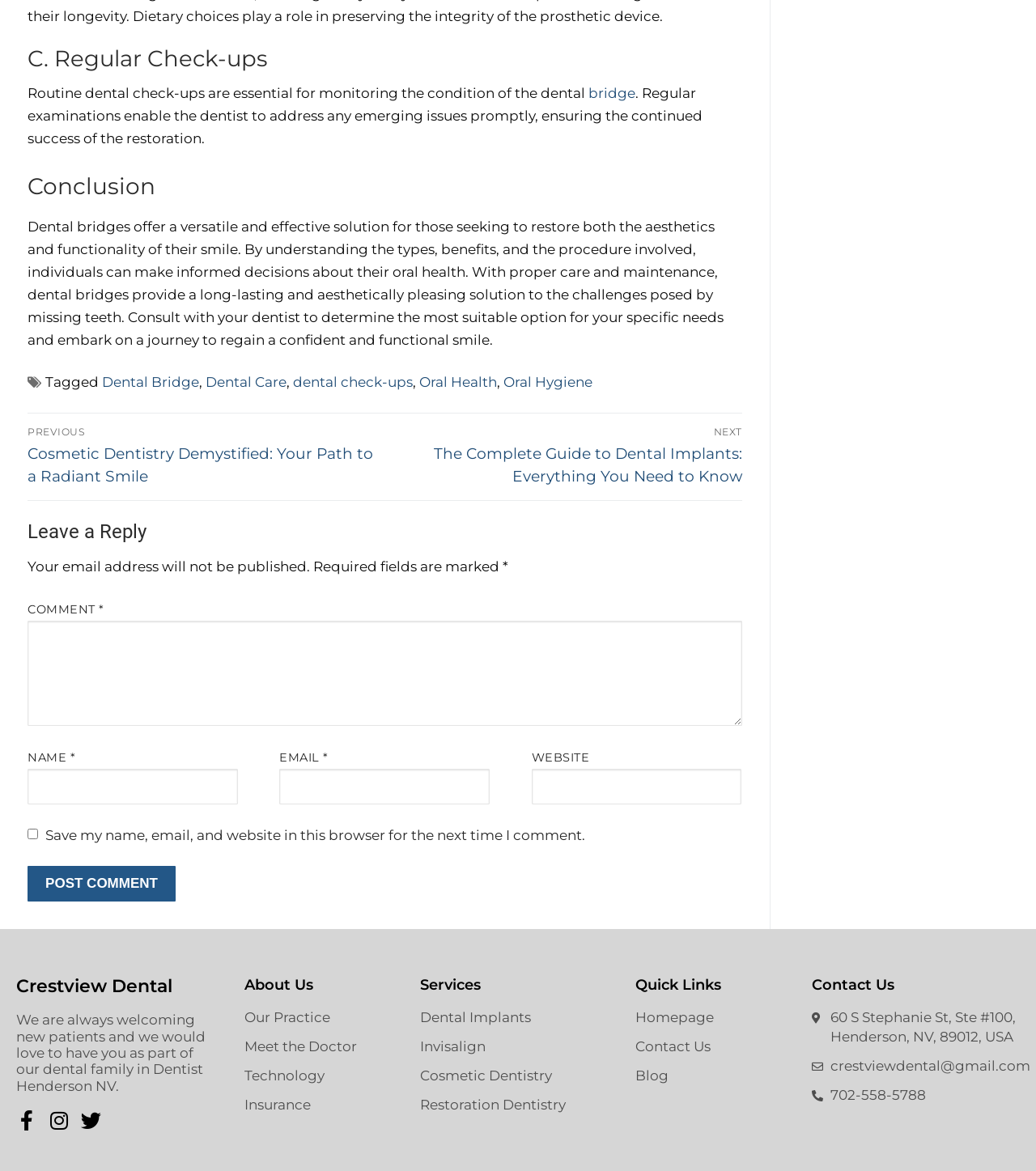Please identify the bounding box coordinates of the element I should click to complete this instruction: 'Leave a comment'. The coordinates should be given as four float numbers between 0 and 1, like this: [left, top, right, bottom].

[0.027, 0.53, 0.716, 0.62]